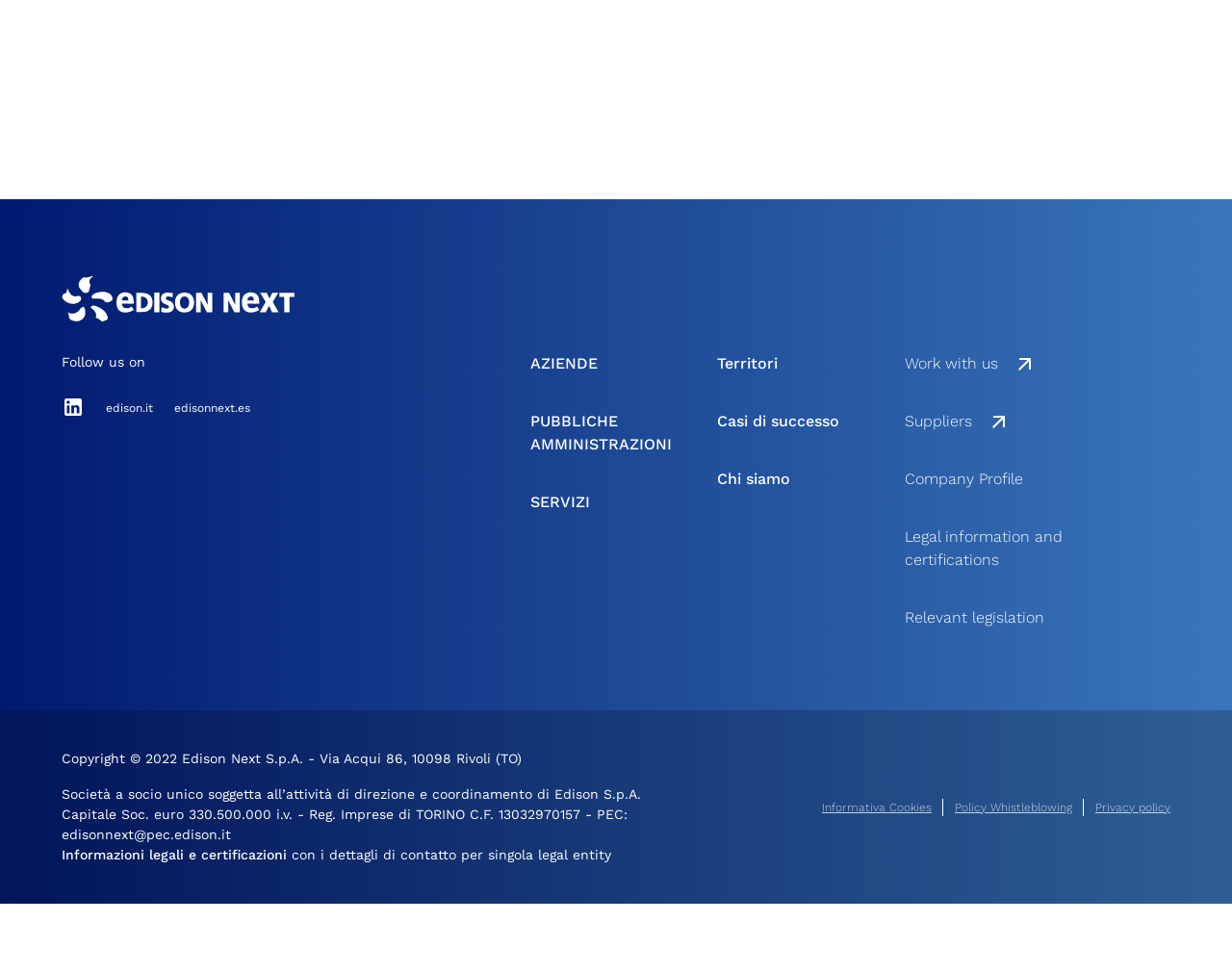Locate the bounding box coordinates of the element that needs to be clicked to carry out the instruction: "View Legal information and certifications". The coordinates should be given as four float numbers ranging from 0 to 1, i.e., [left, top, right, bottom].

[0.734, 0.54, 0.874, 0.588]